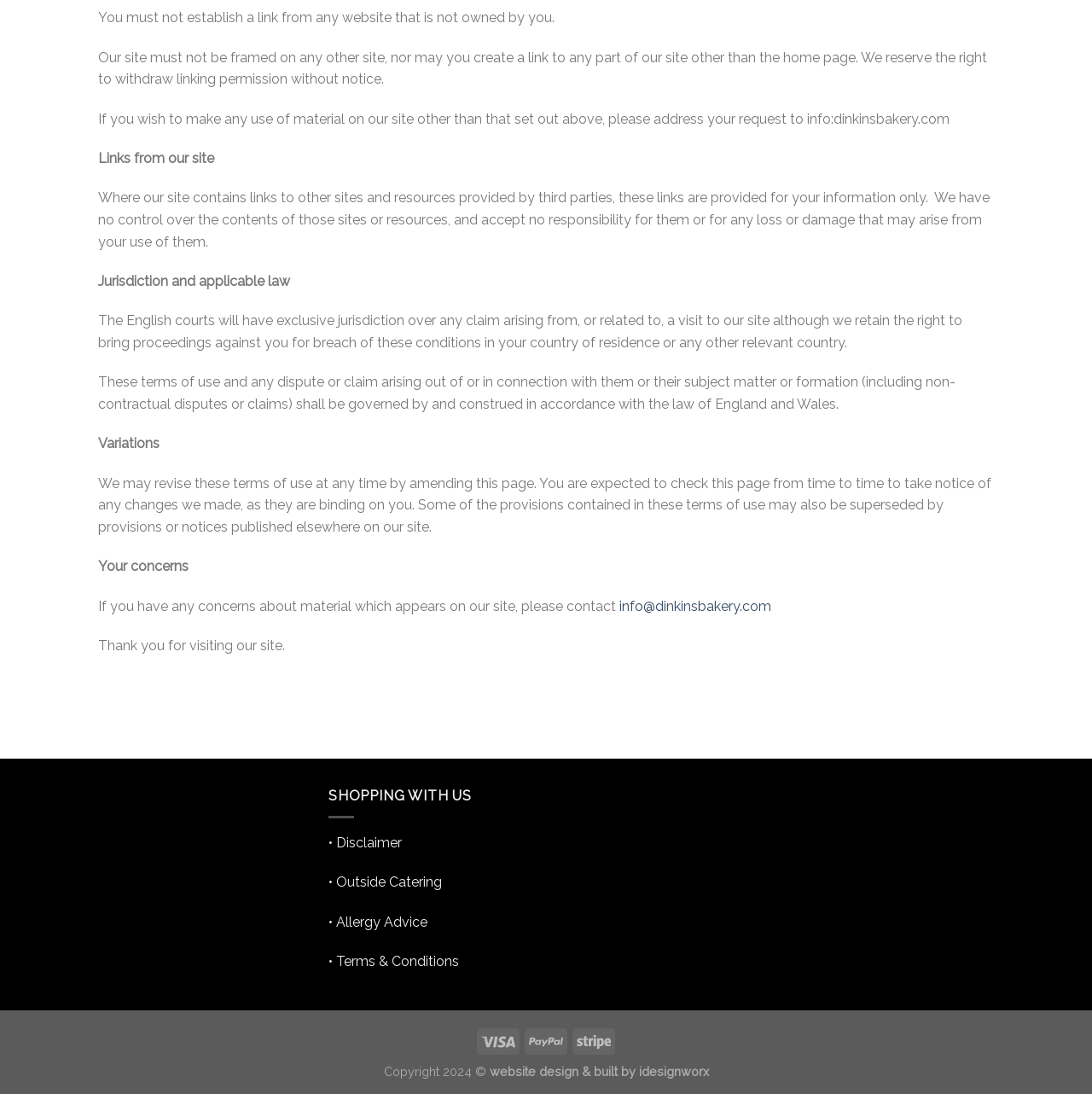Please reply to the following question with a single word or a short phrase:
Who designed and built the website?

idesignworx